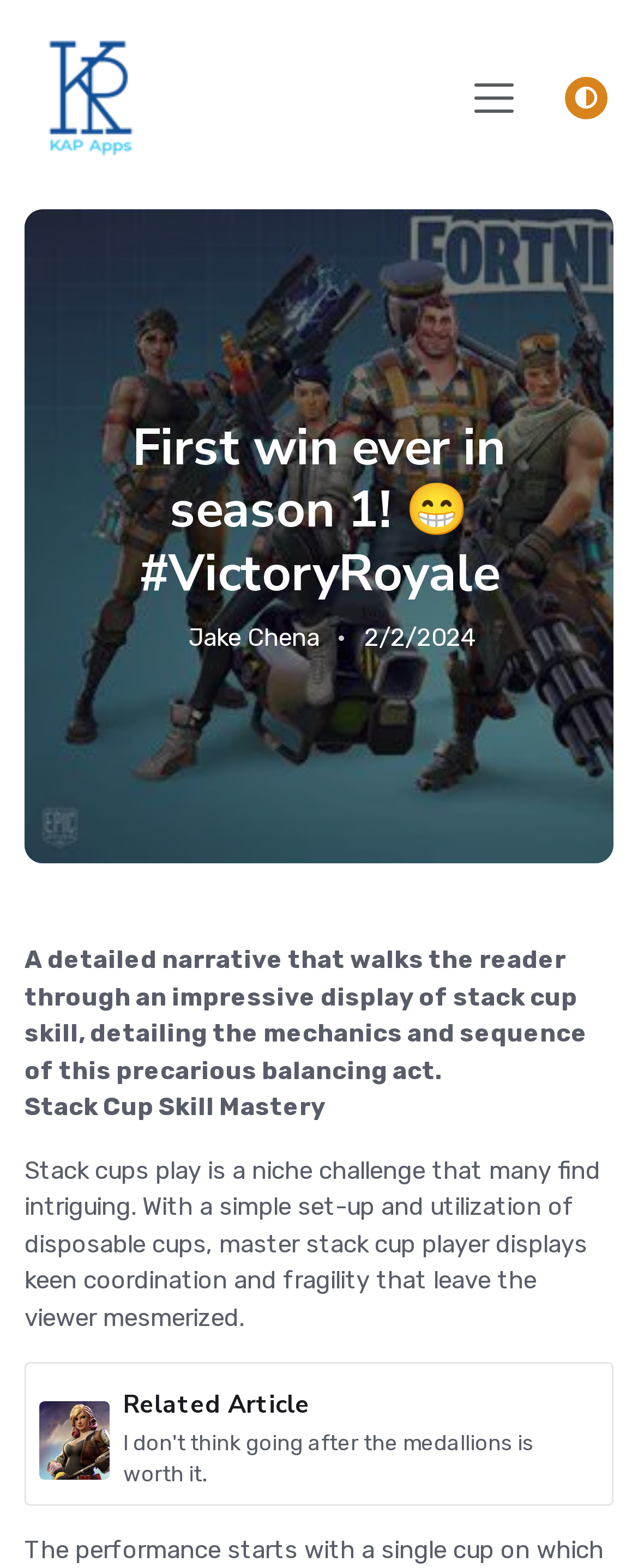Bounding box coordinates should be provided in the format (top-left x, top-left y, bottom-right x, bottom-right y) with all values between 0 and 1. Identify the bounding box for this UI element: alt="Kap Apps"

[0.038, 0.0, 0.244, 0.125]